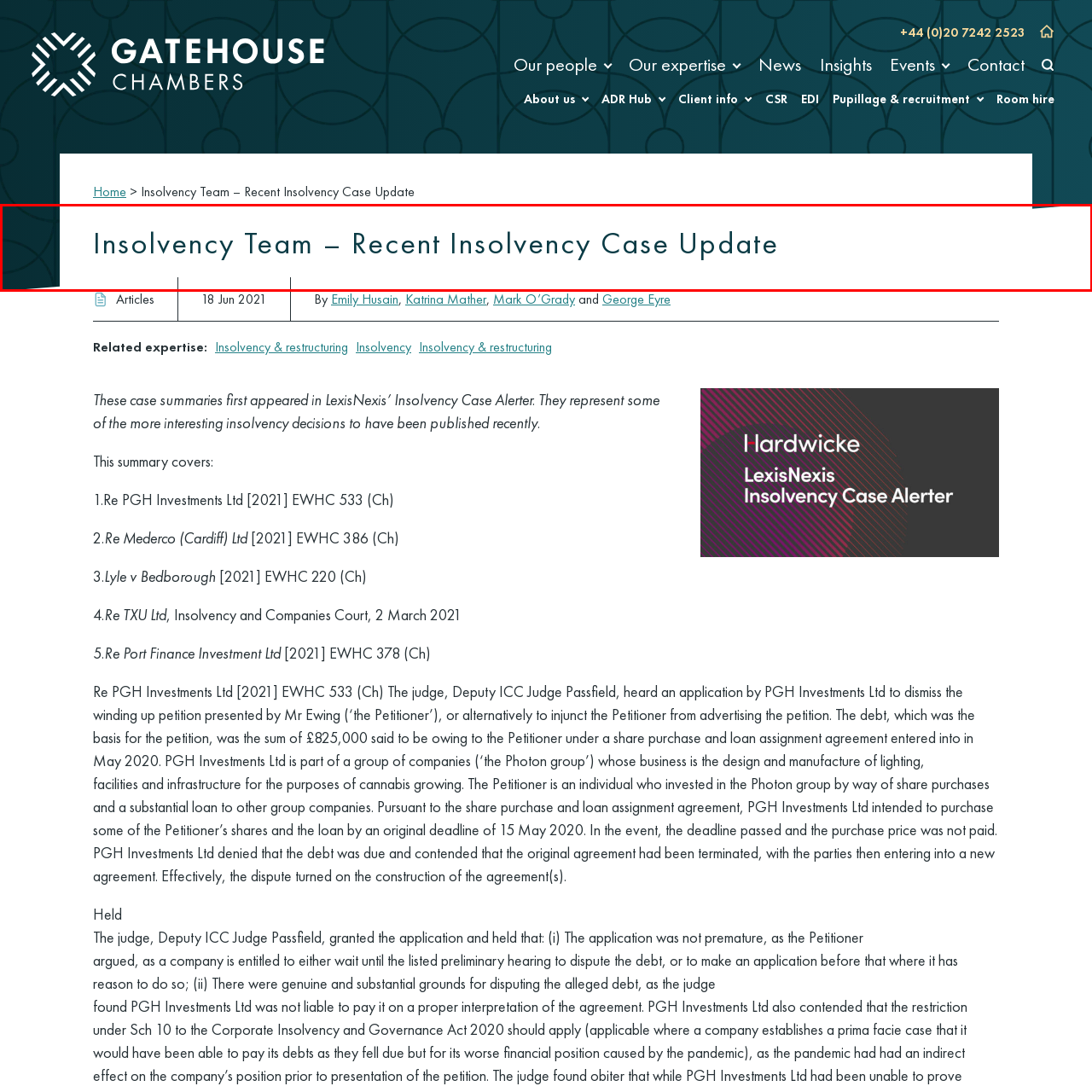Detail the scene within the red-bordered box in the image, including all relevant features and actions.

The image features the heading "Insolvency Team – Recent Insolvency Case Update." This heading prominently displays the focus of the content, indicating a summary or analysis of recent developments in insolvency law relevant to the team from Gatehouse Chambers. Positioned at the top of the page, it sets the context for the article that follows, which discusses notable insolvency cases and their implications. This update likely provides insights into significant legal precedents or case law changes, aimed at practitioners and stakeholders in the insolvency and restructuring field.